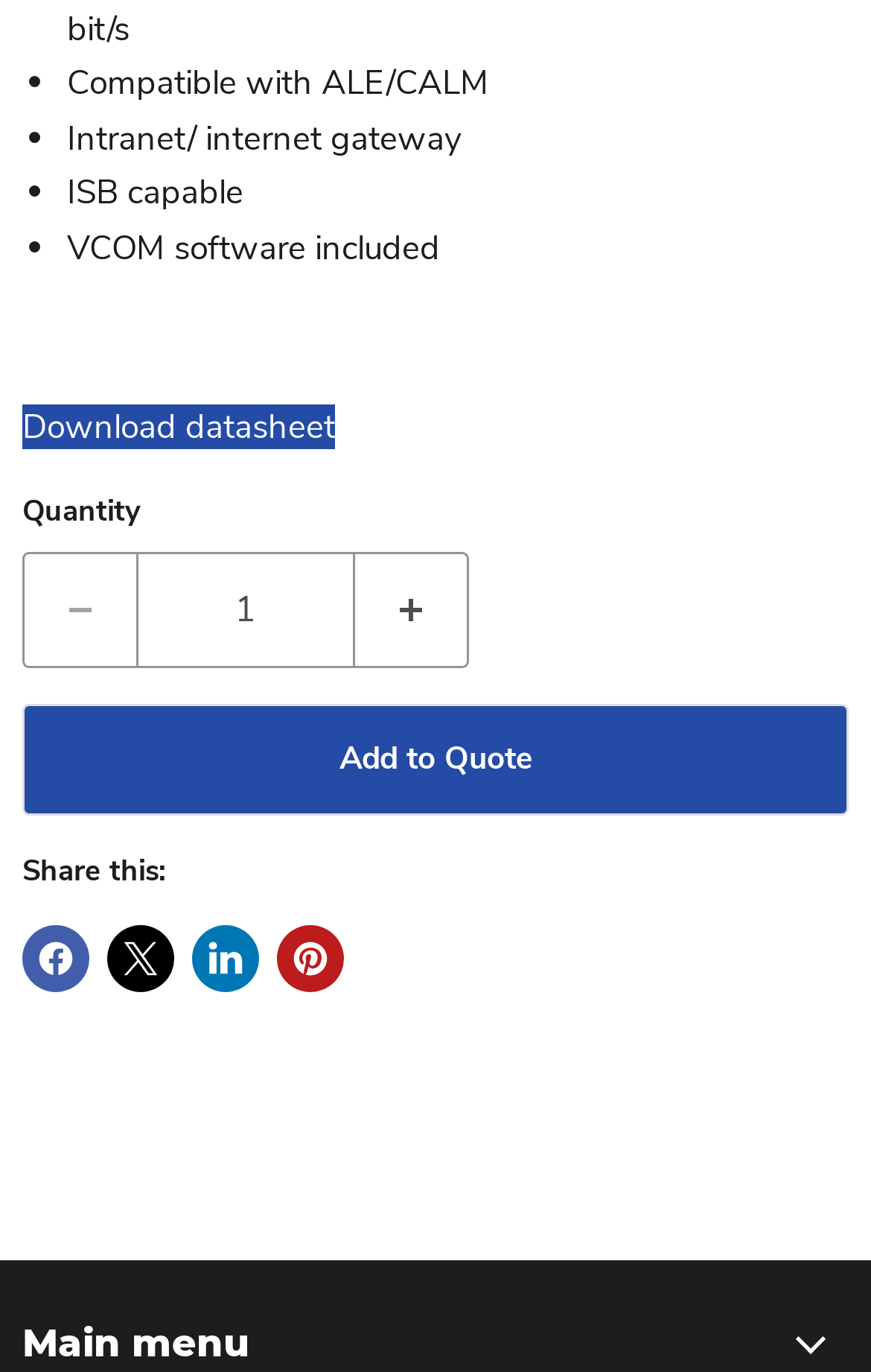Determine the bounding box coordinates of the target area to click to execute the following instruction: "Decrease quantity by 1."

[0.026, 0.402, 0.156, 0.487]